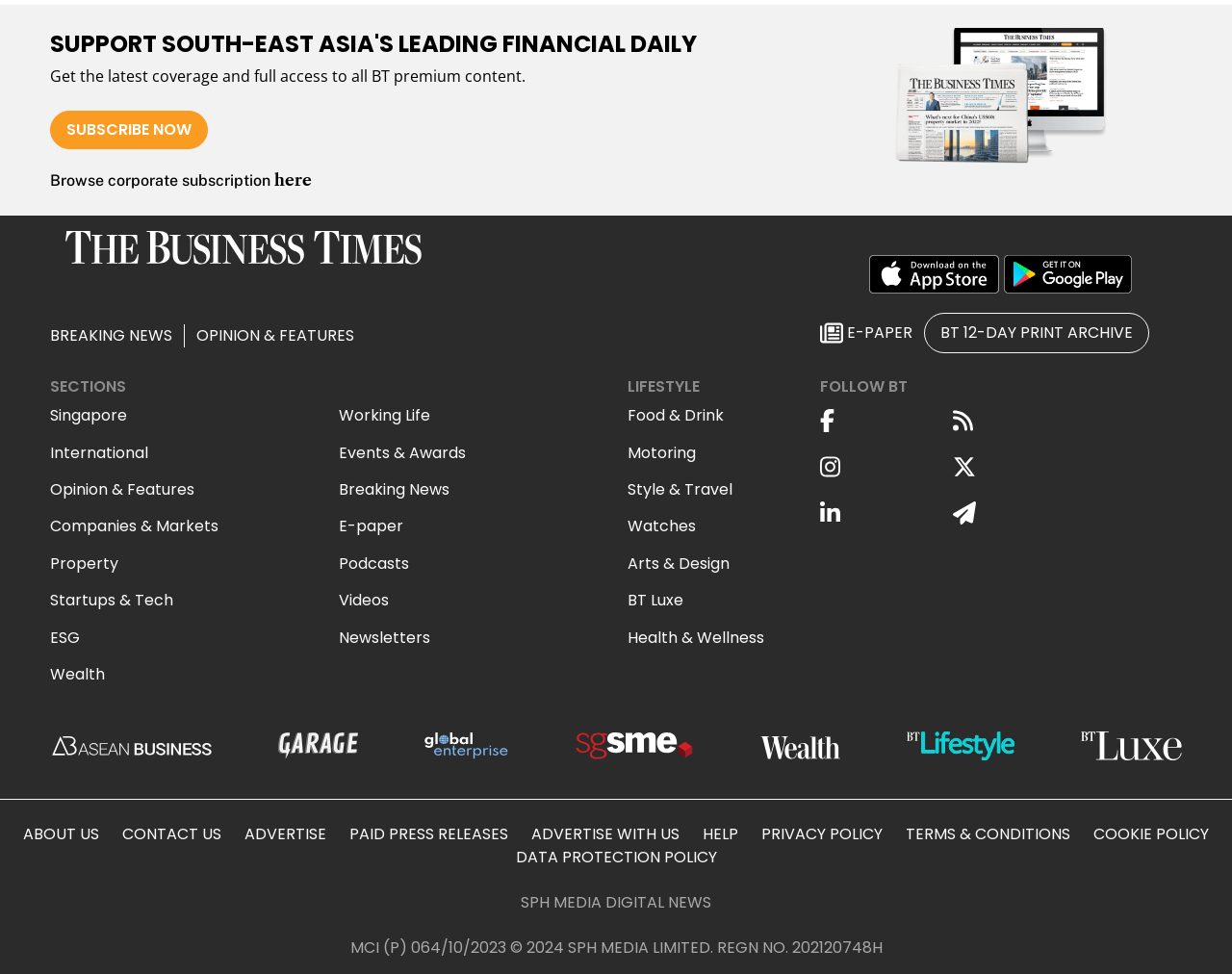What is the name of the company that owns the webpage?
Please craft a detailed and exhaustive response to the question.

The name of the company that owns the webpage can be found in the static text element at the bottom of the webpage, which states 'MCI (P) 064/10/2023 © 2024 SPH MEDIA LIMITED. REGN NO. 202120748H'.